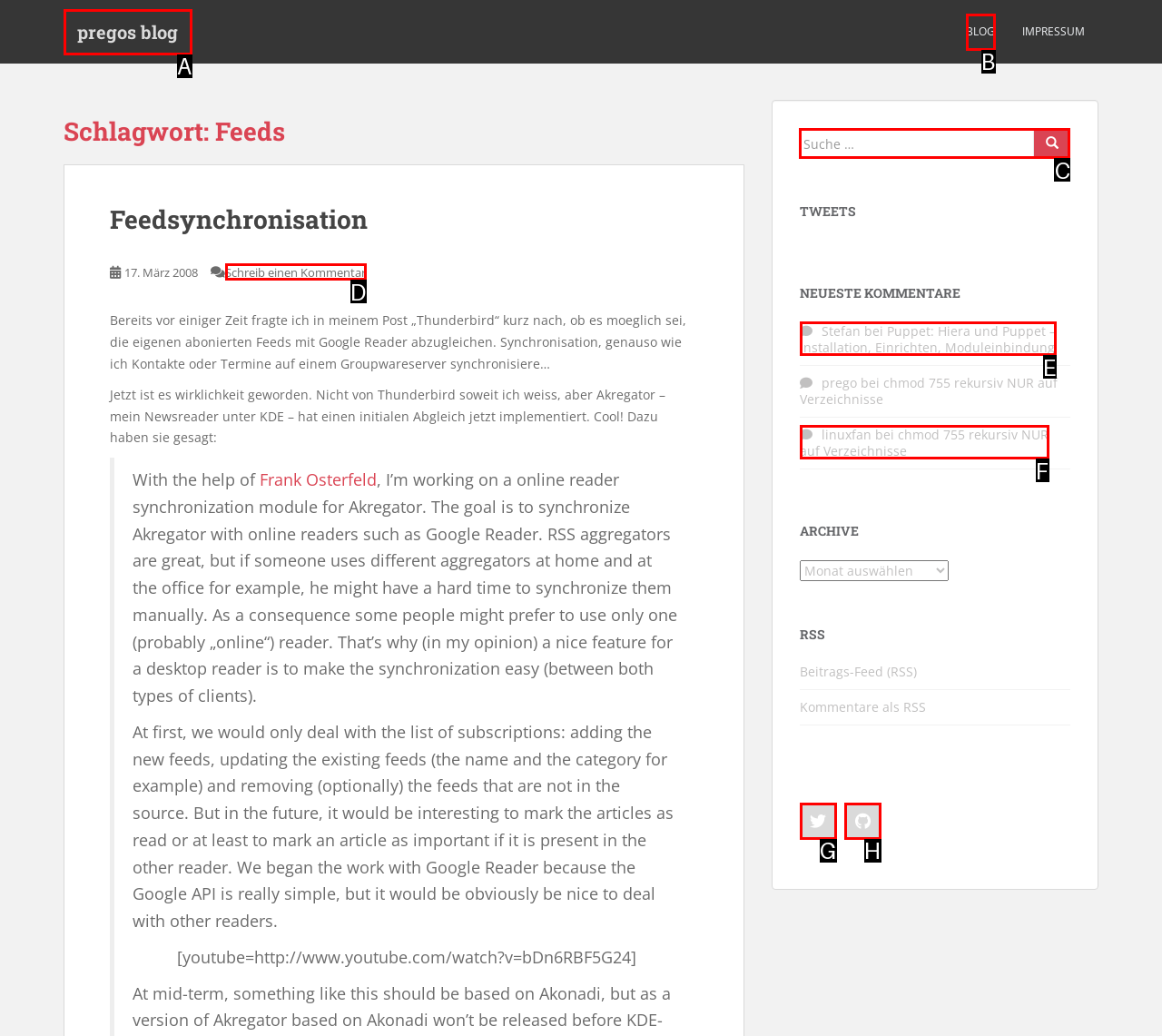Based on the task: Search for something, which UI element should be clicked? Answer with the letter that corresponds to the correct option from the choices given.

C